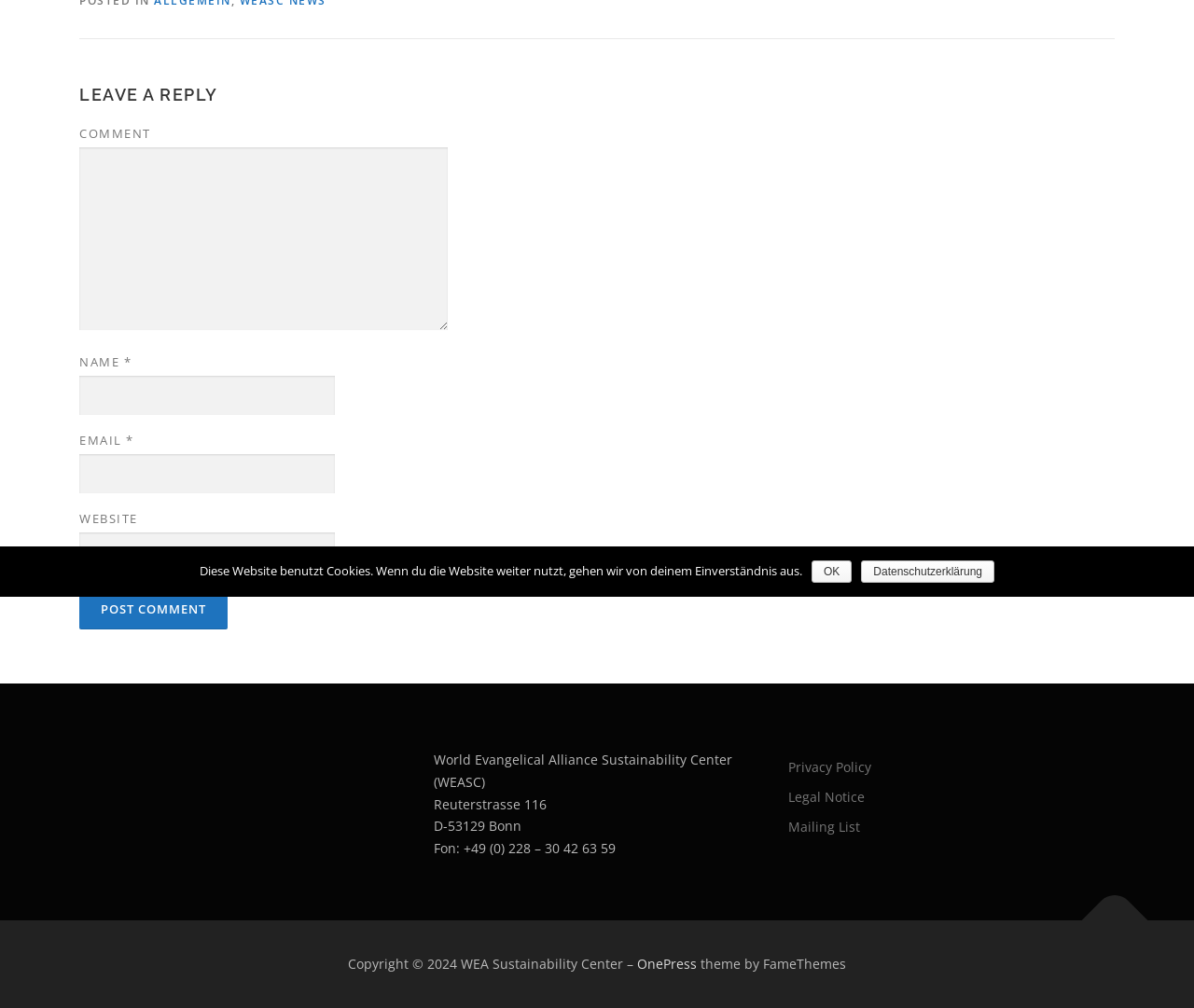Extract the bounding box of the UI element described as: "title="Facebook"".

[0.124, 0.747, 0.155, 0.784]